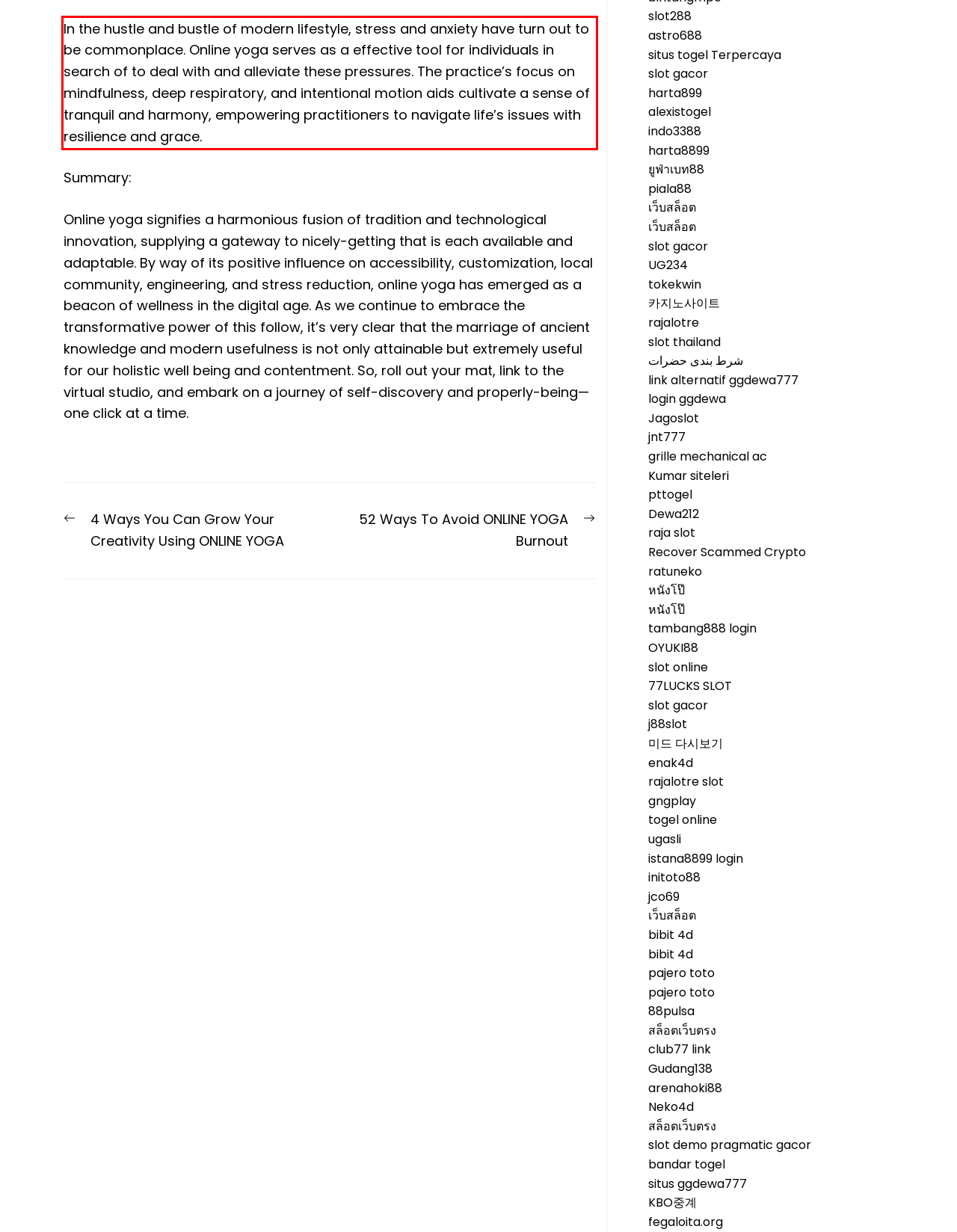With the given screenshot of a webpage, locate the red rectangle bounding box and extract the text content using OCR.

In the hustle and bustle of modern lifestyle, stress and anxiety have turn out to be commonplace. Online yoga serves as a effective tool for individuals in search of to deal with and alleviate these pressures. The practice’s focus on mindfulness, deep respiratory, and intentional motion aids cultivate a sense of tranquil and harmony, empowering practitioners to navigate life’s issues with resilience and grace.